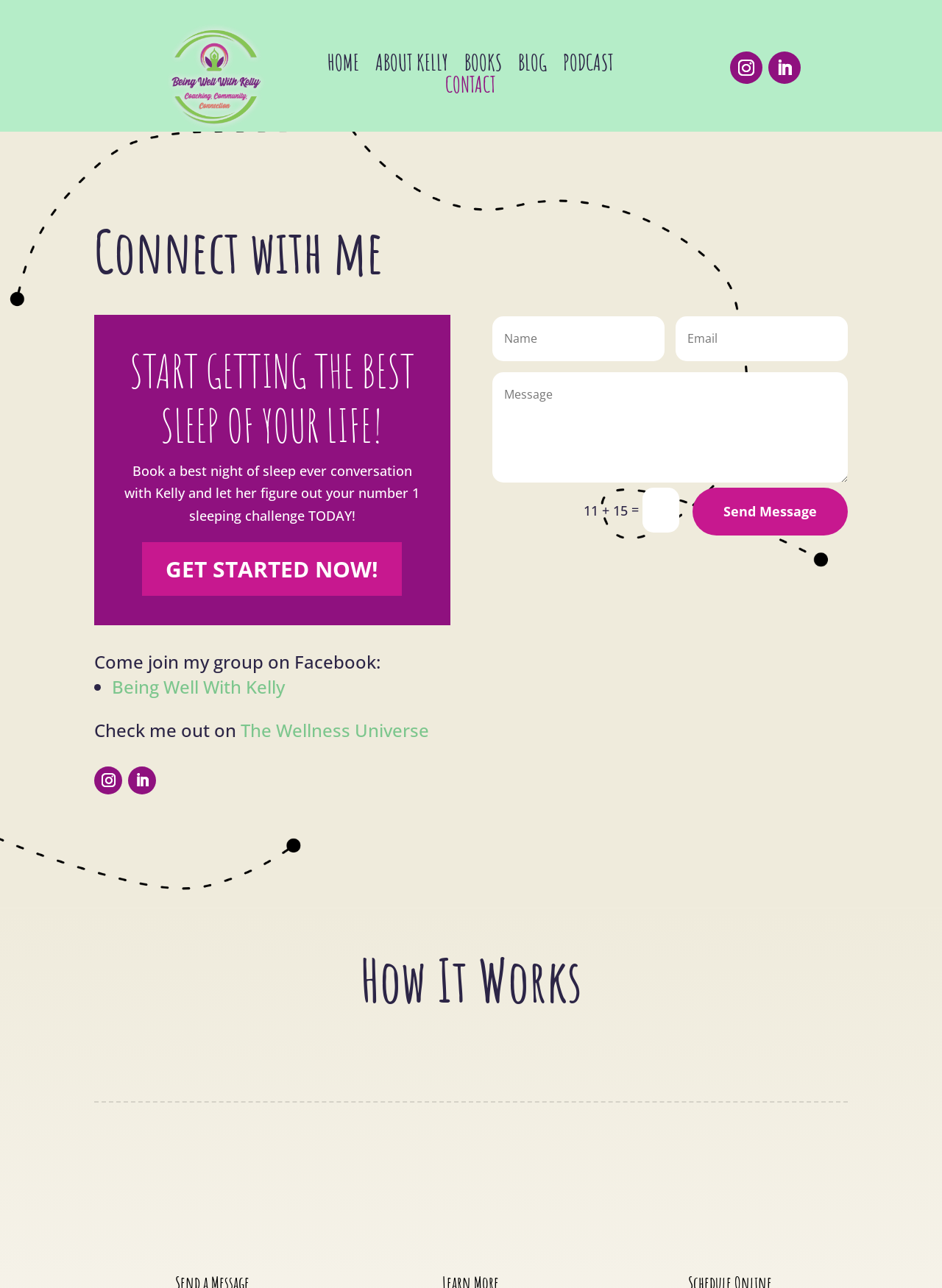Please determine the bounding box coordinates of the element's region to click in order to carry out the following instruction: "Follow on Facebook". The coordinates should be four float numbers between 0 and 1, i.e., [left, top, right, bottom].

[0.119, 0.524, 0.302, 0.542]